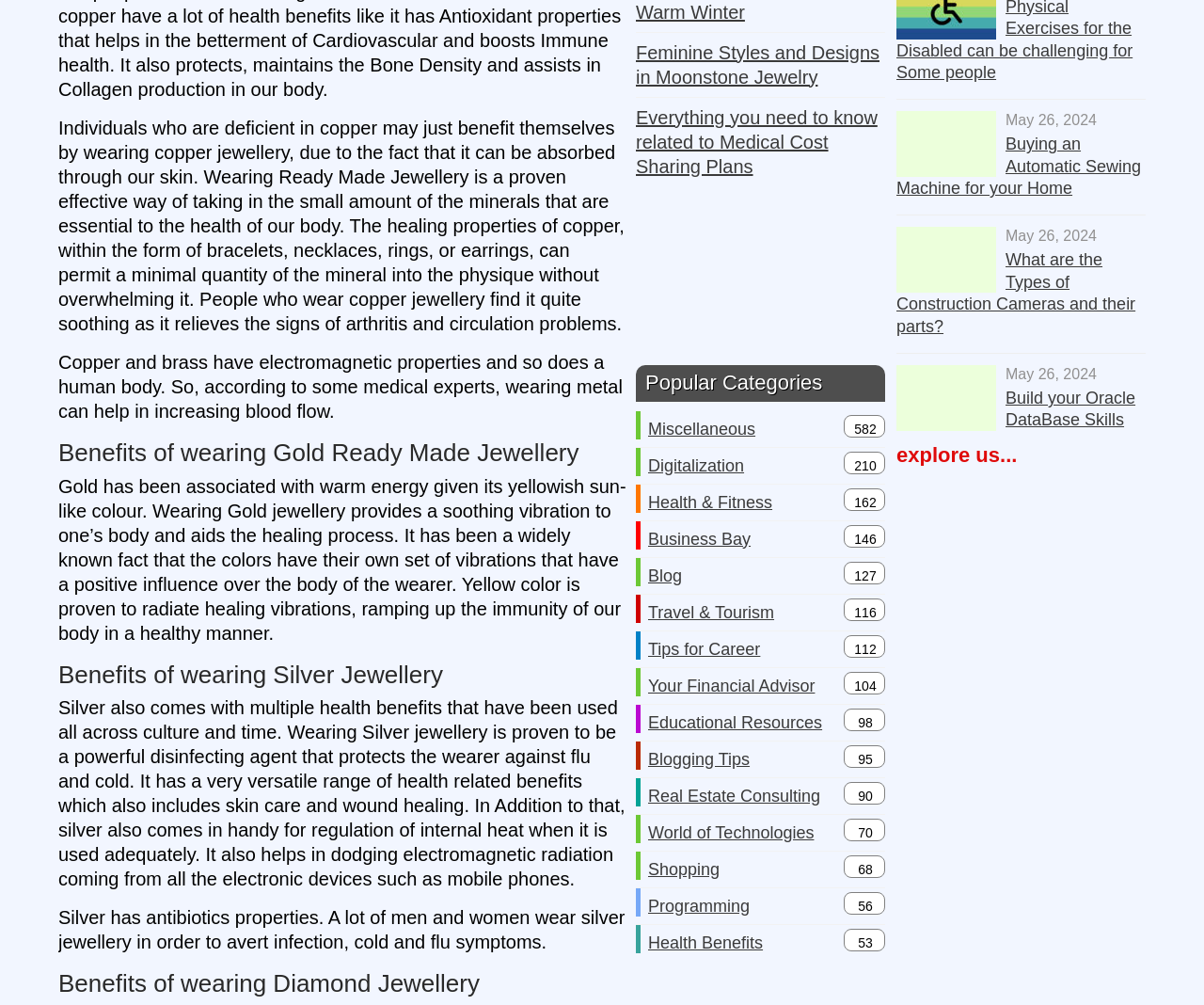Please find the bounding box coordinates of the element's region to be clicked to carry out this instruction: "Click on 'explore us...'".

[0.745, 0.441, 0.845, 0.464]